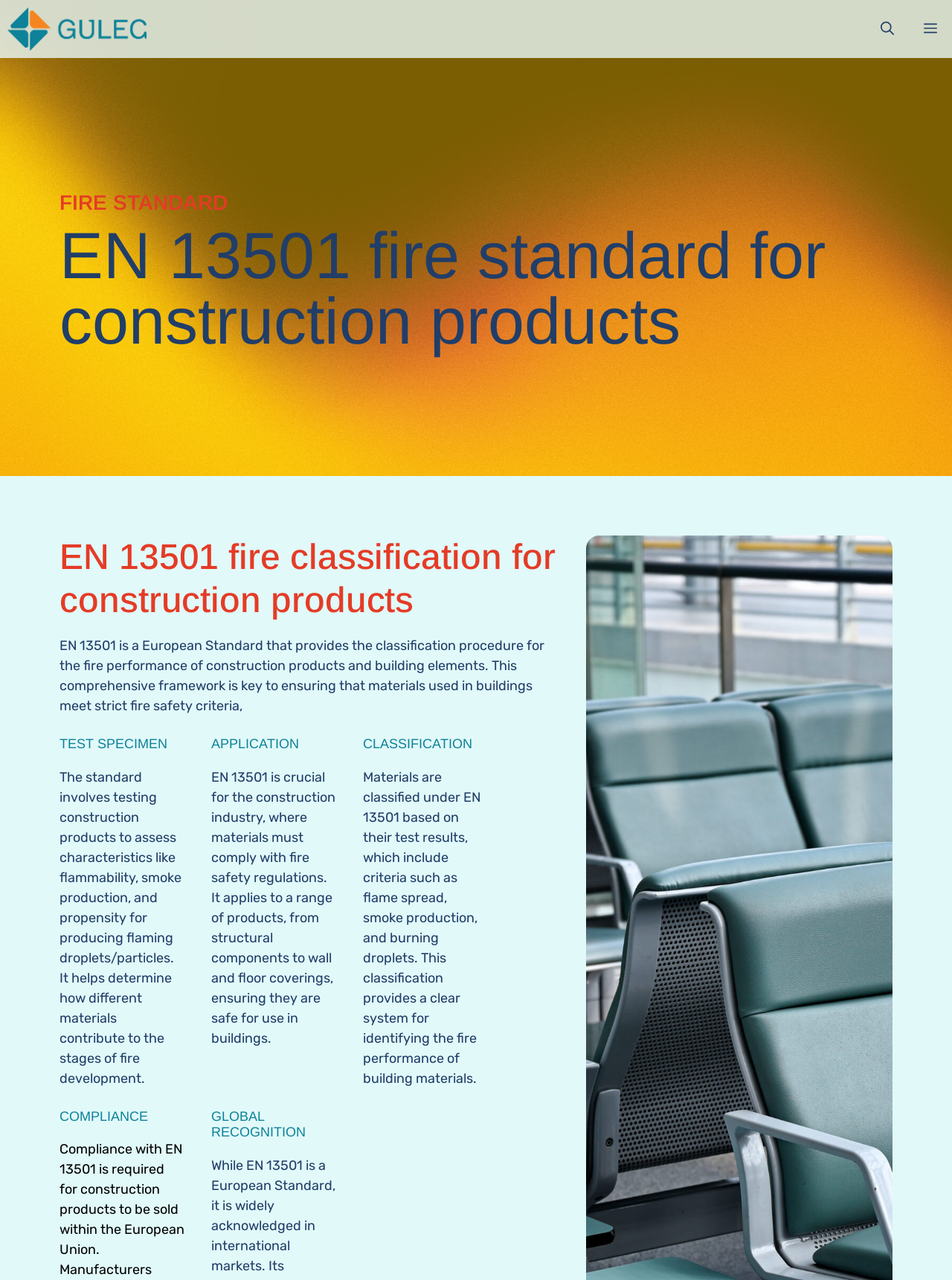What is the scope of EN 13501?
Refer to the image and provide a detailed answer to the question.

The webpage states that EN 13501 applies to a range of products, from structural components to wall and floor coverings, ensuring they are safe for use in buildings. This implies that the scope of EN 13501 is the construction industry.